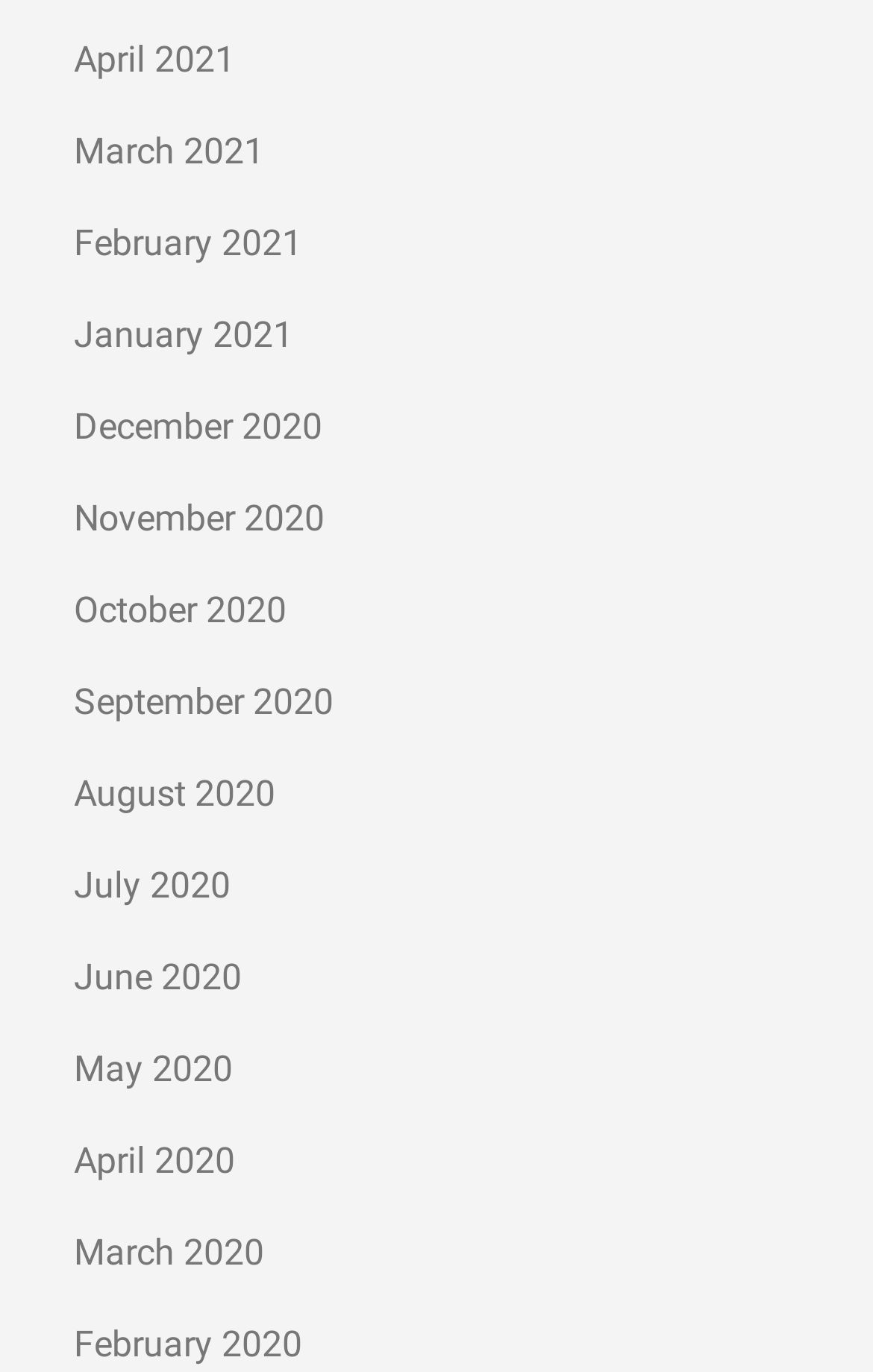Please give a succinct answer to the question in one word or phrase:
What is the earliest month listed?

February 2020